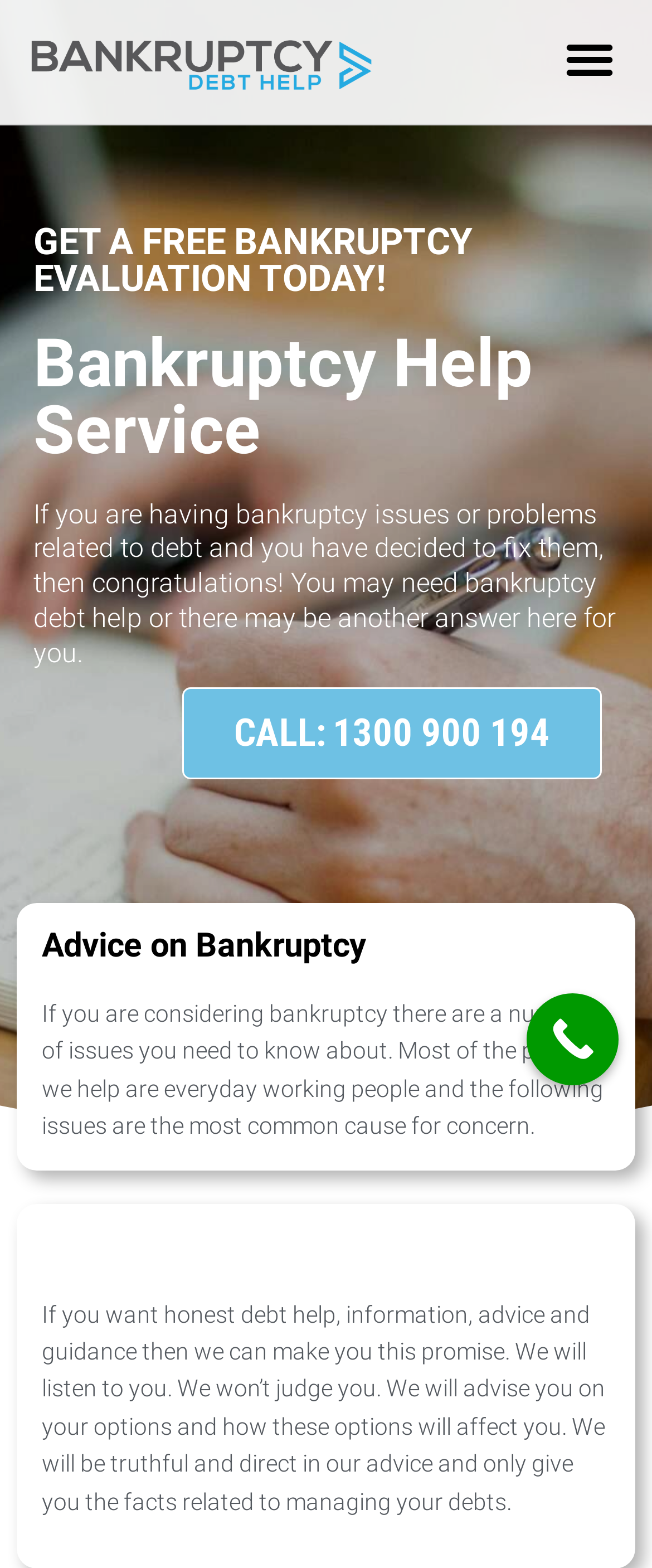Extract the main heading text from the webpage.

Bankruptcy Help Service